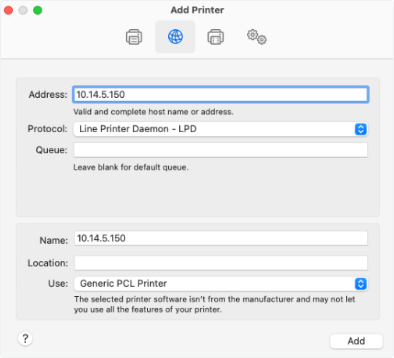Consider the image and give a detailed and elaborate answer to the question: 
What is the purpose of the 'Queue' field?

The 'Queue' field is intended to be left blank, as per the instructions provided, to facilitate a default queue setup for the printer.